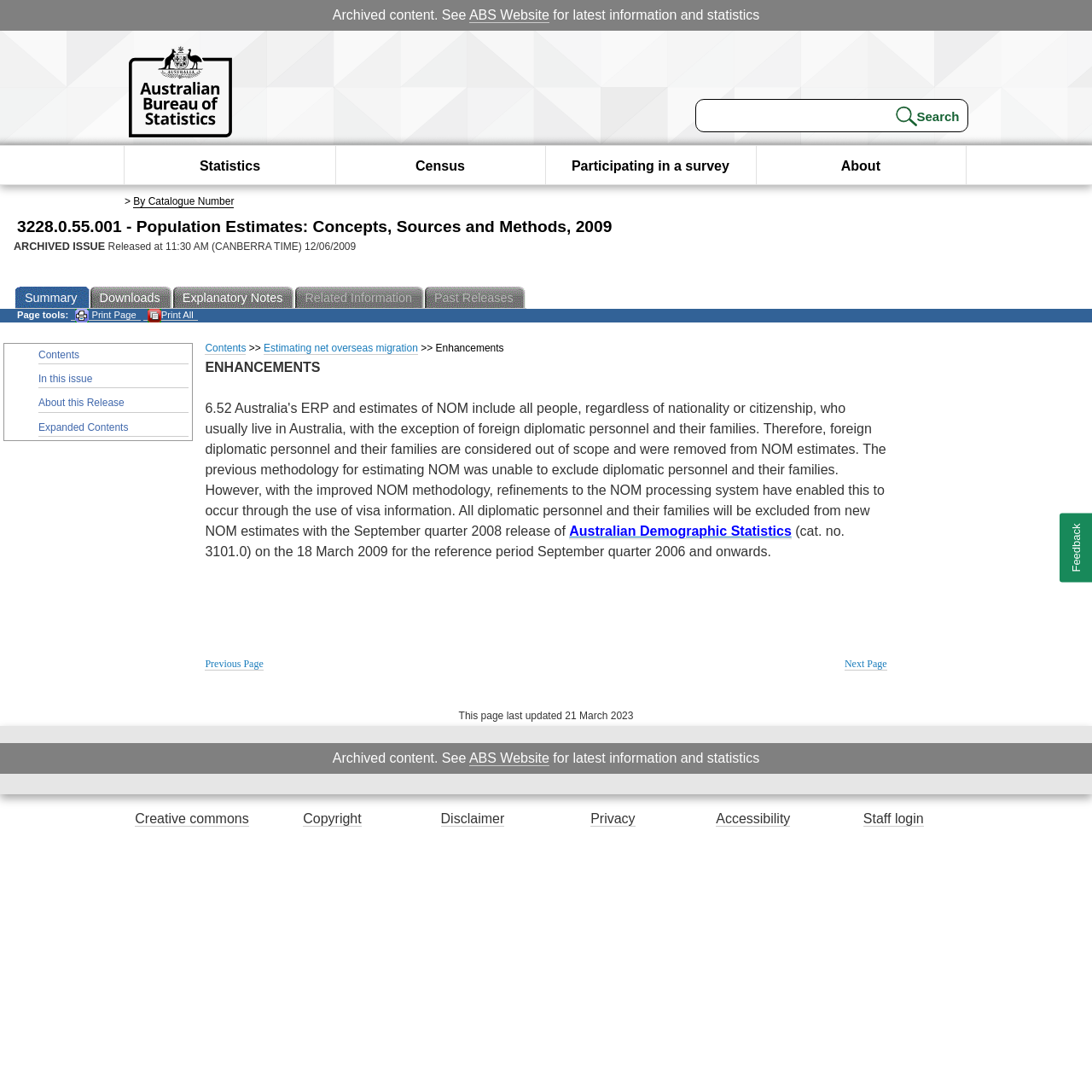Please locate the bounding box coordinates for the element that should be clicked to achieve the following instruction: "Search for a query". Ensure the coordinates are given as four float numbers between 0 and 1, i.e., [left, top, right, bottom].

[0.637, 0.091, 0.887, 0.121]